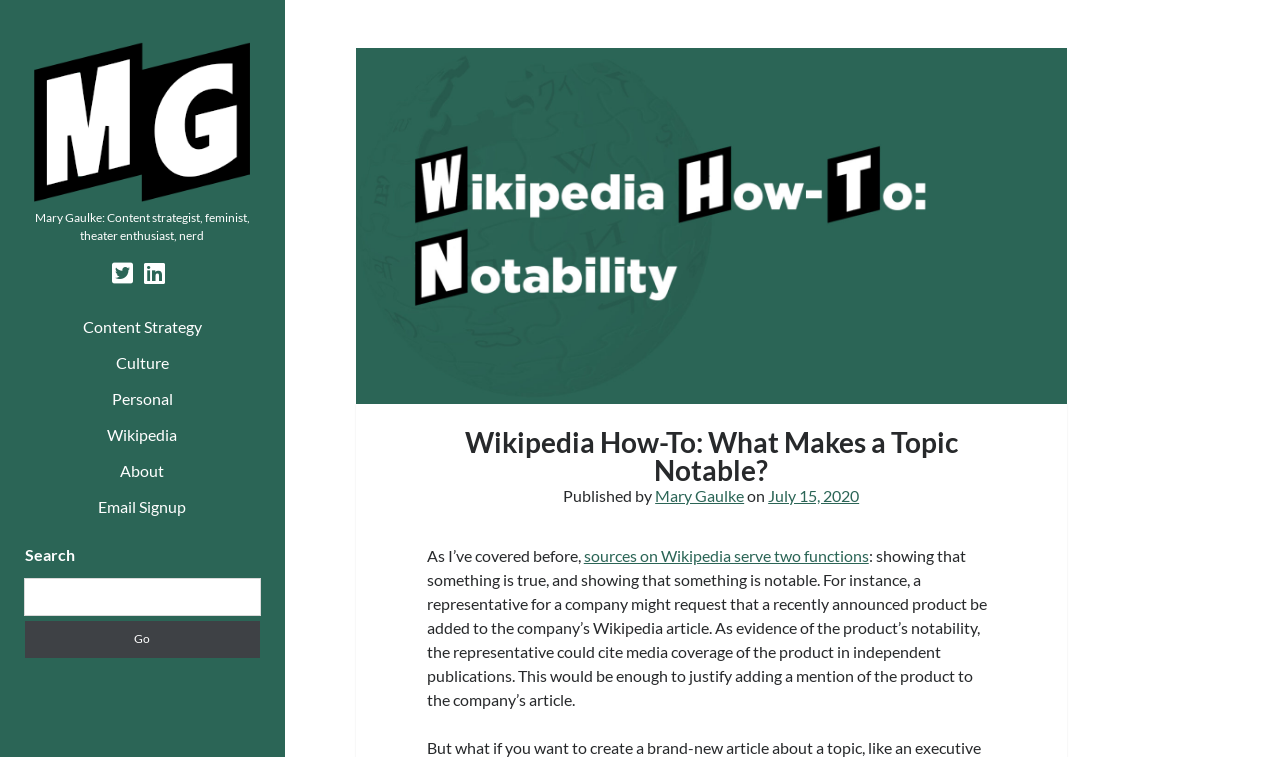Determine the bounding box of the UI element mentioned here: "parent_node: Search name="s" title="Search for:"". The coordinates must be in the format [left, top, right, bottom] with values ranging from 0 to 1.

[0.019, 0.764, 0.203, 0.812]